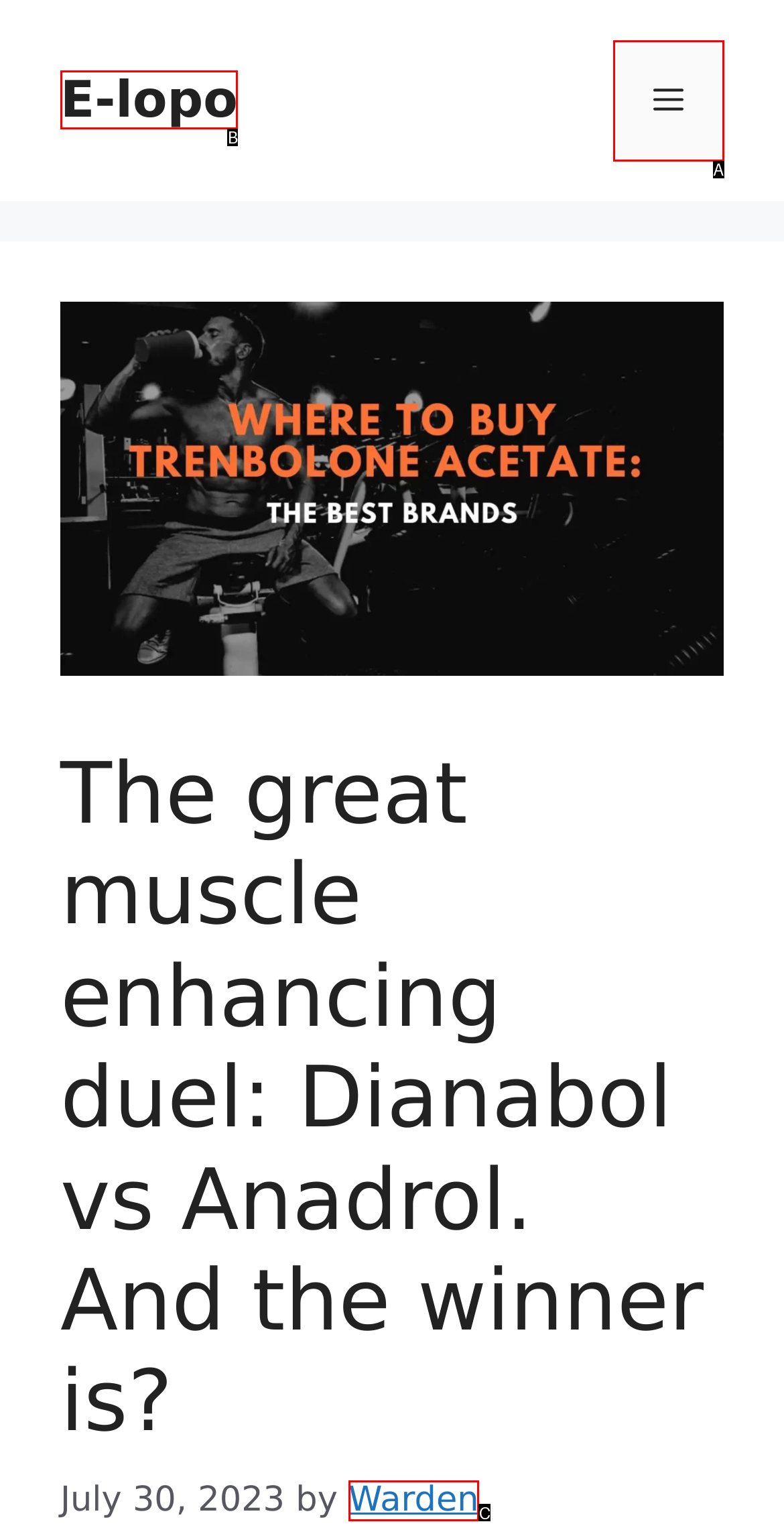Select the letter of the UI element that best matches: Menu
Answer with the letter of the correct option directly.

A